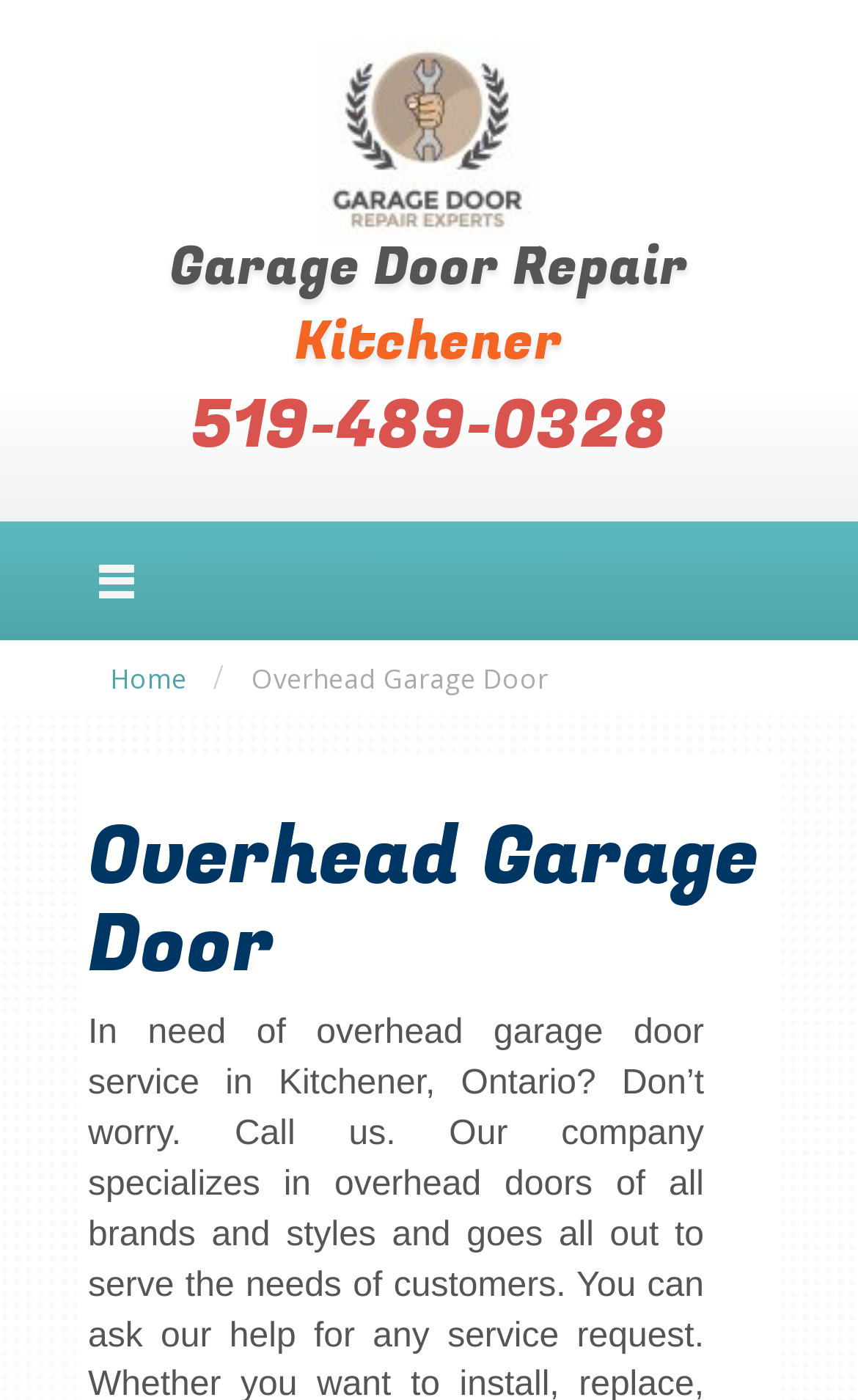Please answer the following question using a single word or phrase: 
How many navigation links are at the top of the page?

2